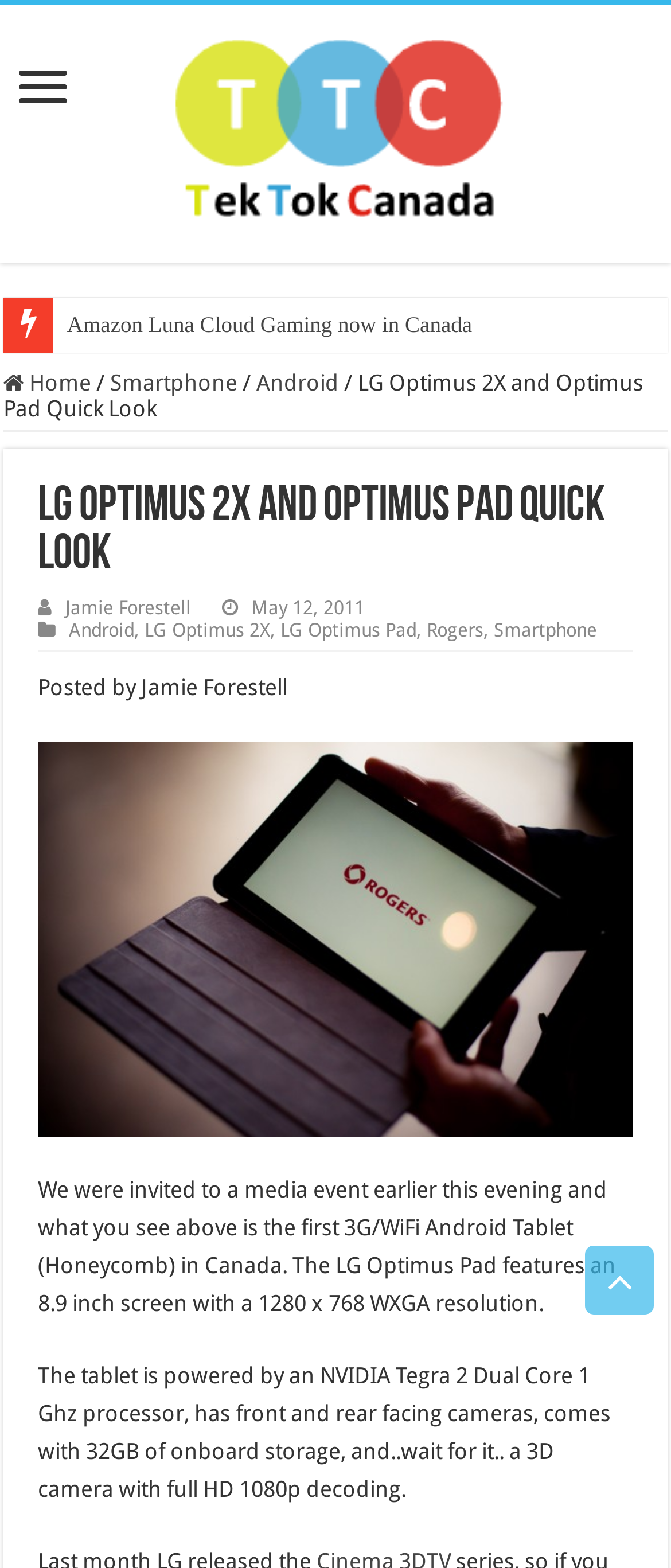Find the bounding box coordinates for the UI element whose description is: "Jamie Forestell". The coordinates should be four float numbers between 0 and 1, in the format [left, top, right, bottom].

[0.097, 0.381, 0.284, 0.395]